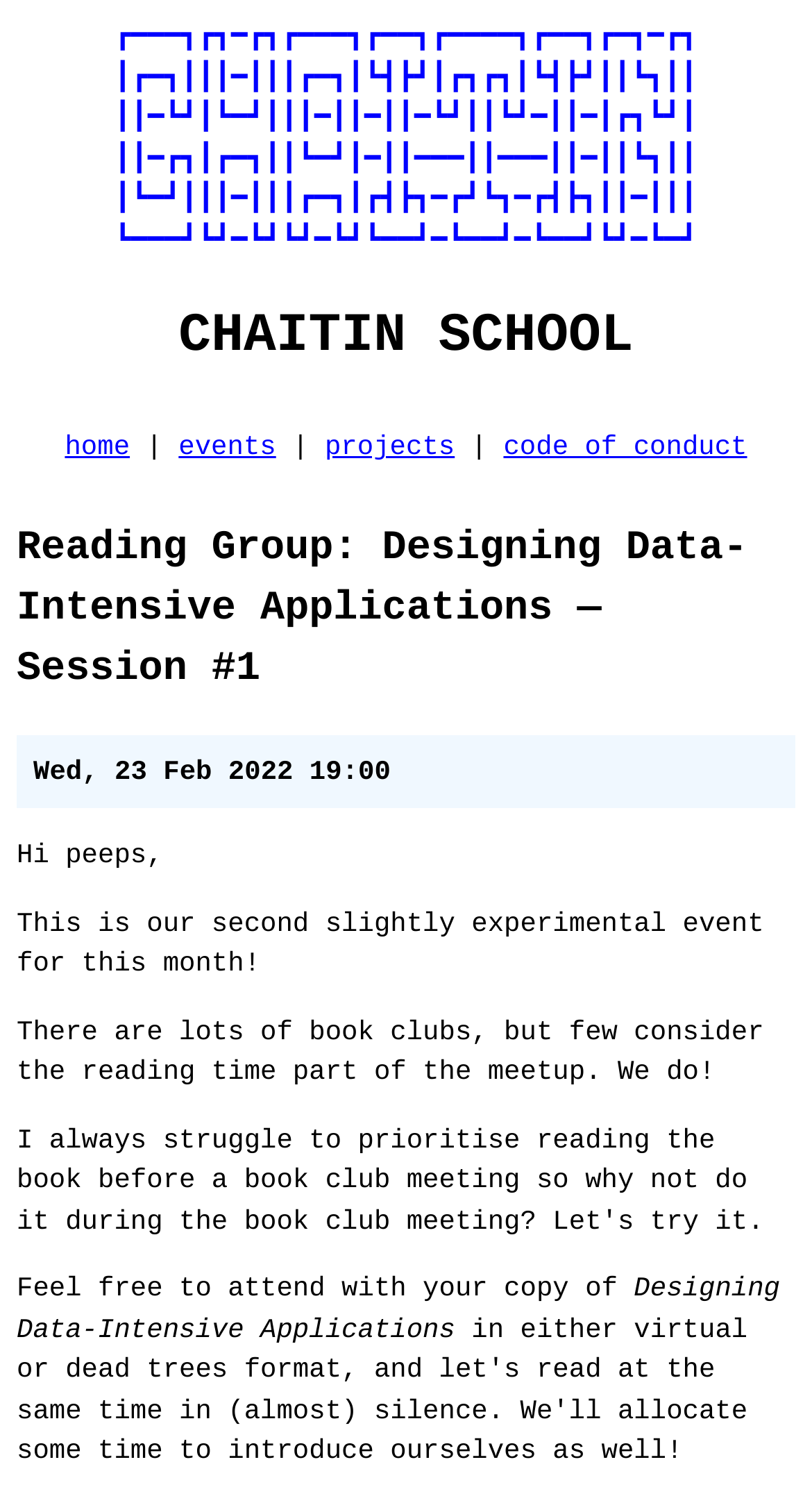Describe all significant elements and features of the webpage.

The webpage appears to be an event page for a reading group session at Chaitin School. At the top, there is a decorative banner with a complex design, spanning almost the entire width of the page. Below the banner, the title "CHAITIN SCHOOL" is prominently displayed.

On the top navigation bar, there are four links: "home", "events", "projects", and "code of conduct", arranged from left to right. The "code of conduct" link is the longest and takes up about a third of the navigation bar's width.

The main content of the page is divided into two sections. The first section has a heading that reads "Reading Group: Designing Data-Intensive Applications — Session #1", which is centered at the top. Below the heading, there is a line of text indicating the date and time of the event: "Wed, 23 Feb 2022 19:00".

The second section consists of a series of paragraphs, each with a brief message. The first paragraph starts with "Hi peeps," and introduces the event. The second paragraph explains that this is an experimental event, and the third paragraph highlights the unique aspect of the reading group, which is that it includes reading time as part of the meetup. The final two paragraphs invite attendees to bring their copy of the book "Designing Data-Intensive Applications".